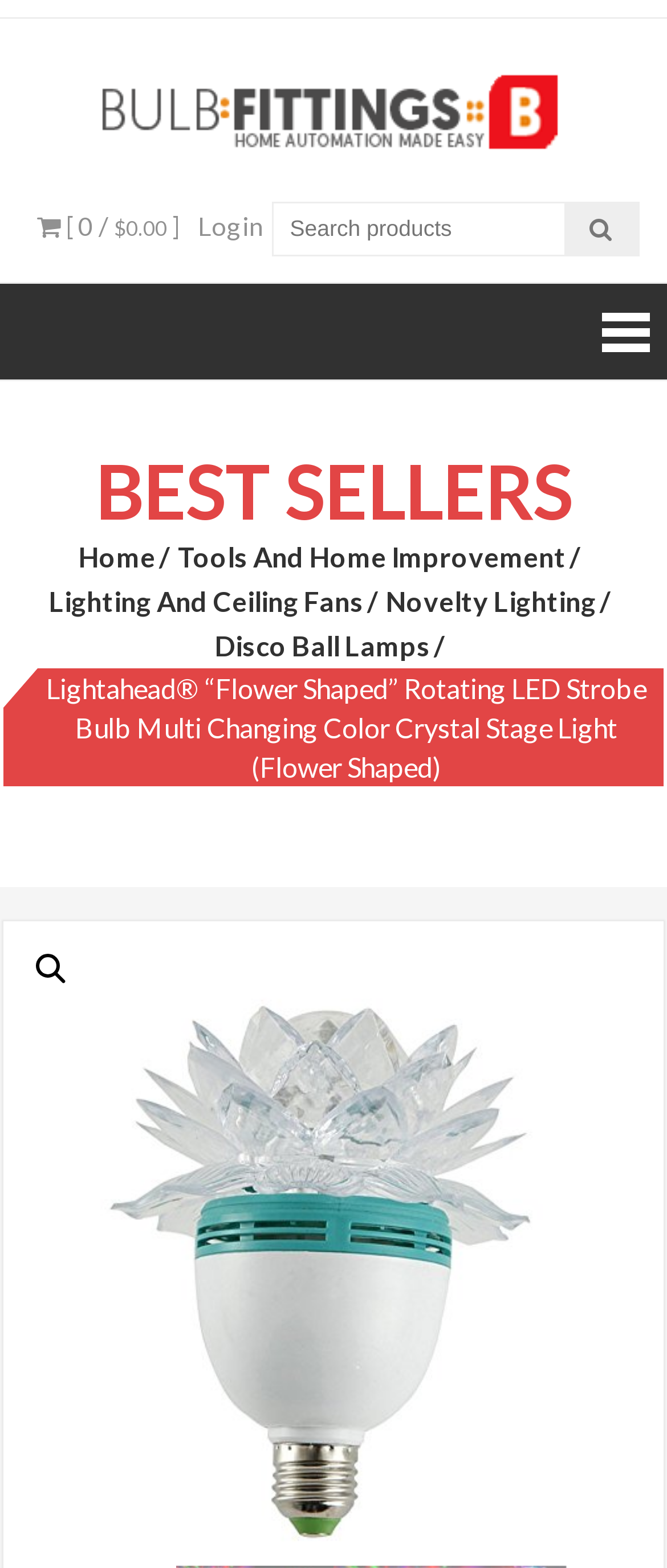Please identify the coordinates of the bounding box for the clickable region that will accomplish this instruction: "Click on Login".

[0.296, 0.134, 0.394, 0.154]